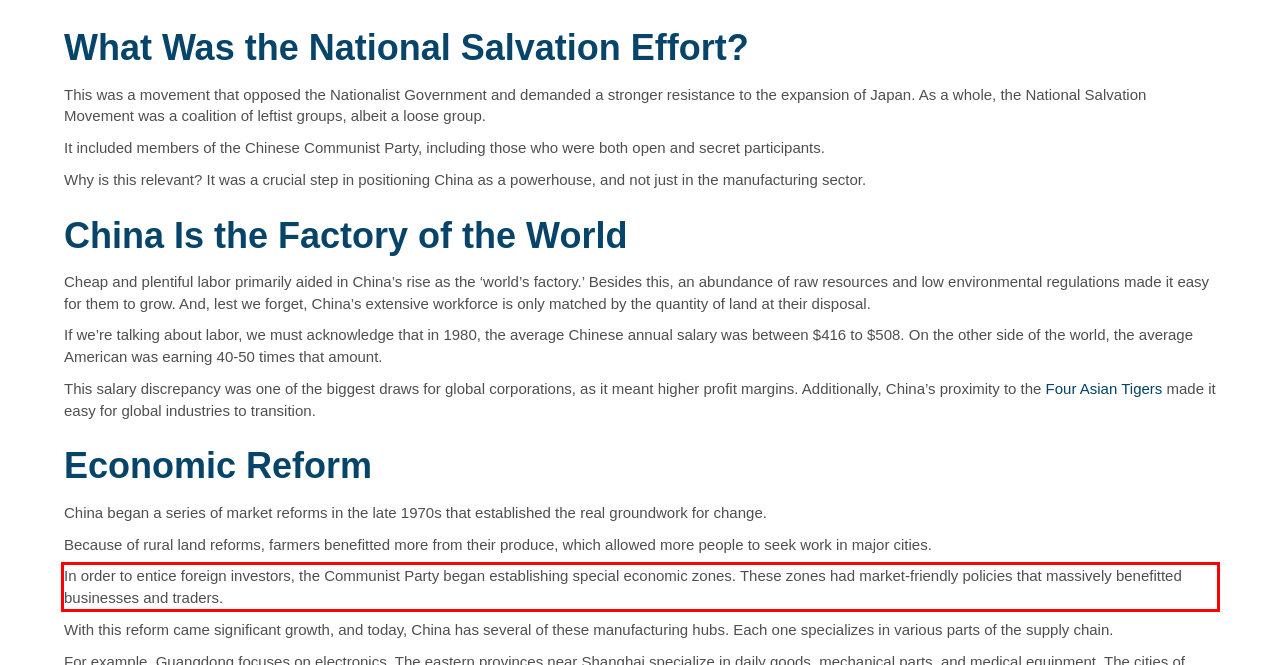Observe the screenshot of the webpage that includes a red rectangle bounding box. Conduct OCR on the content inside this red bounding box and generate the text.

In order to entice foreign investors, the Communist Party began establishing special economic zones. These zones had market-friendly policies that massively benefitted businesses and traders.